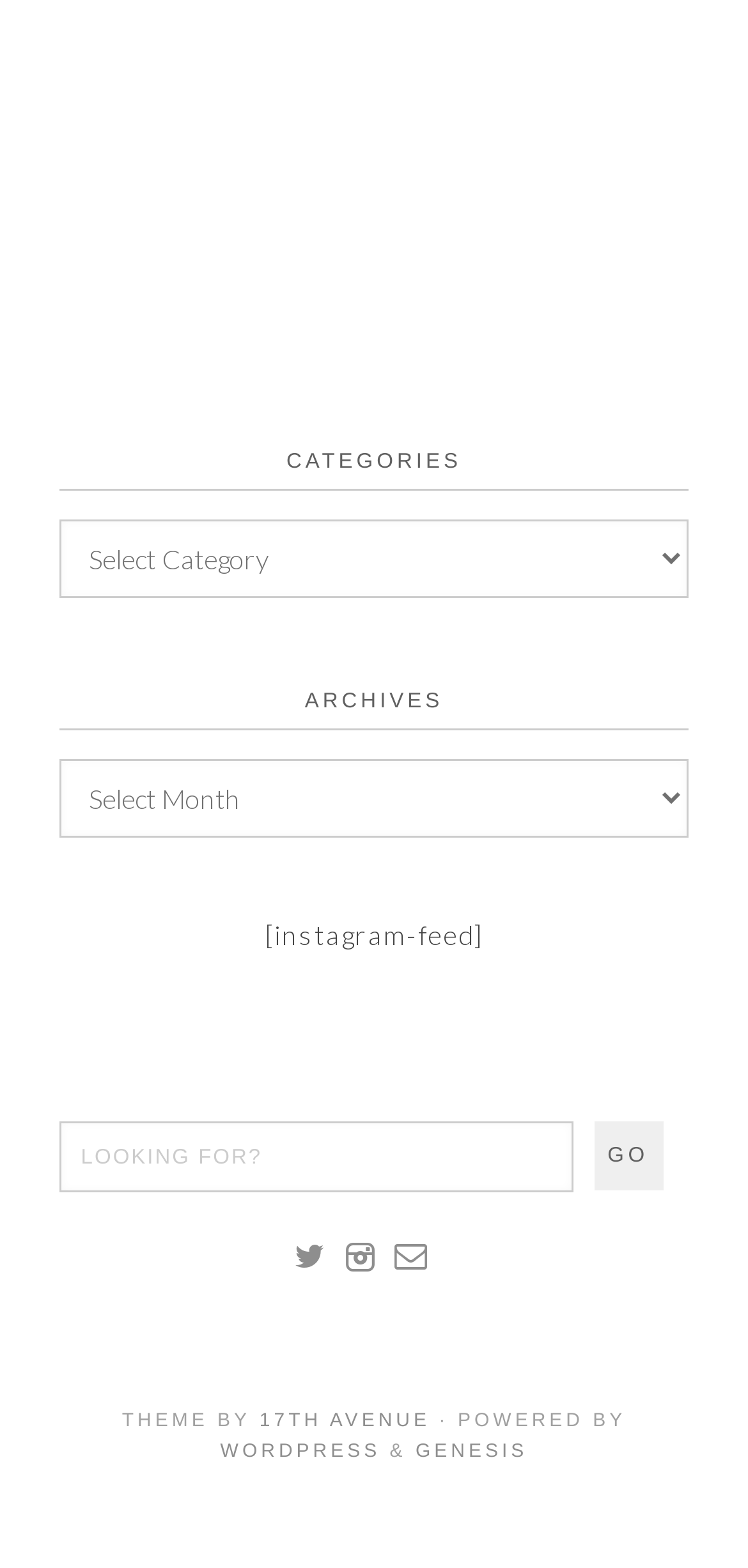Provide a brief response in the form of a single word or phrase:
How many social media links are there?

3